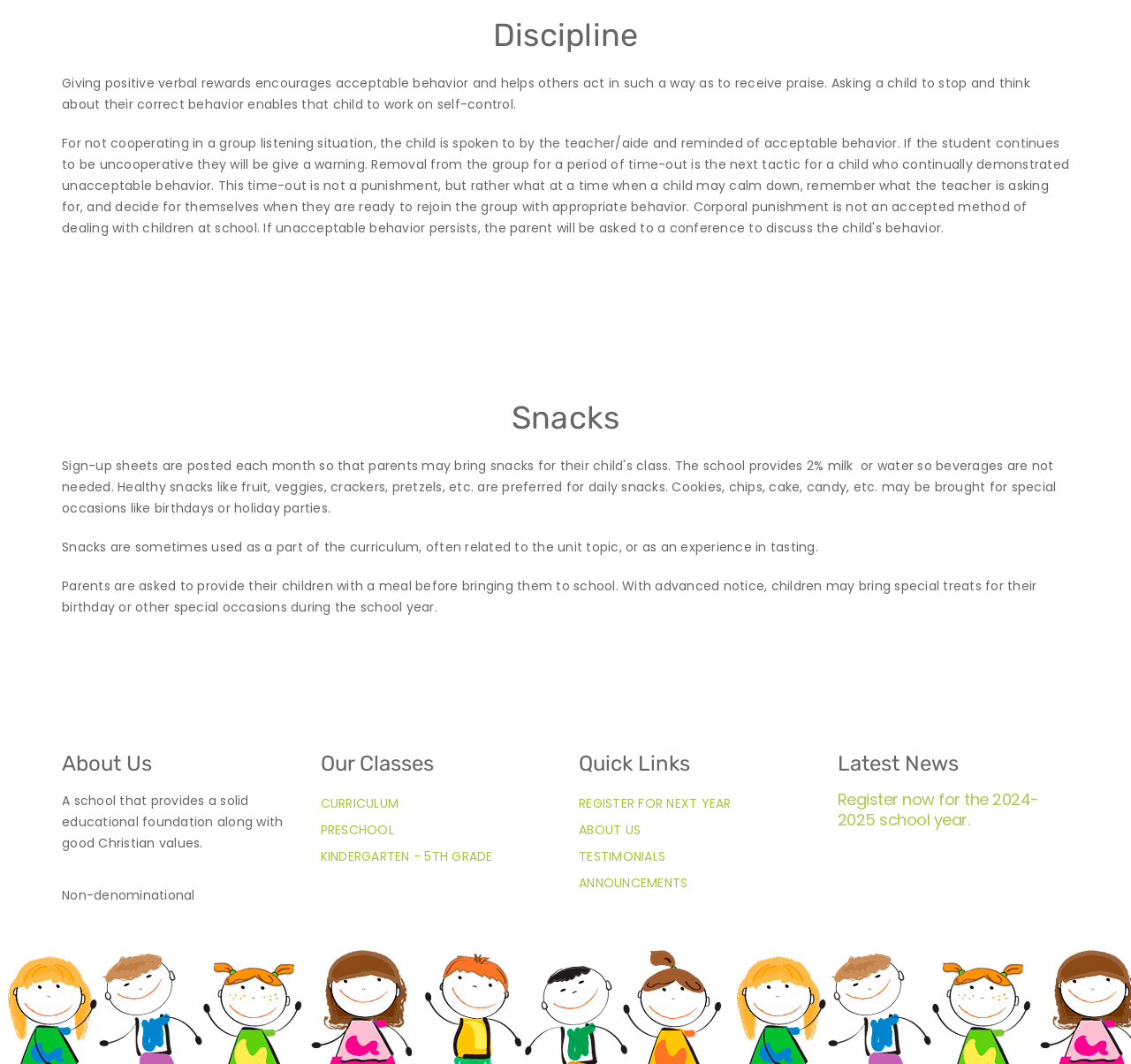Highlight the bounding box coordinates of the region I should click on to meet the following instruction: "Click on the 'CURRICULUM' link".

[0.283, 0.747, 0.352, 0.764]